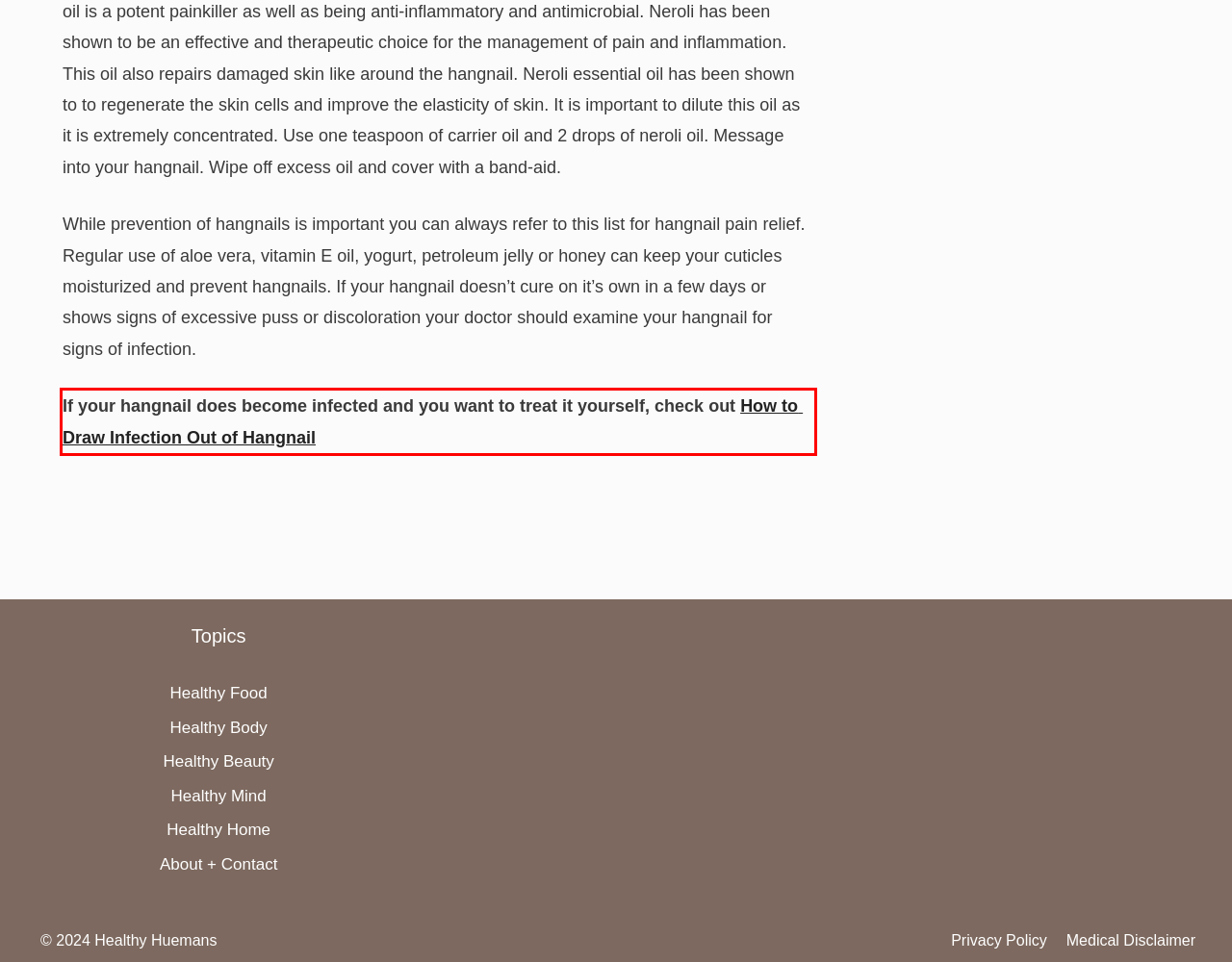Locate the red bounding box in the provided webpage screenshot and use OCR to determine the text content inside it.

If your hangnail does become infected and you want to treat it yourself, check out How to Draw Infection Out of Hangnail